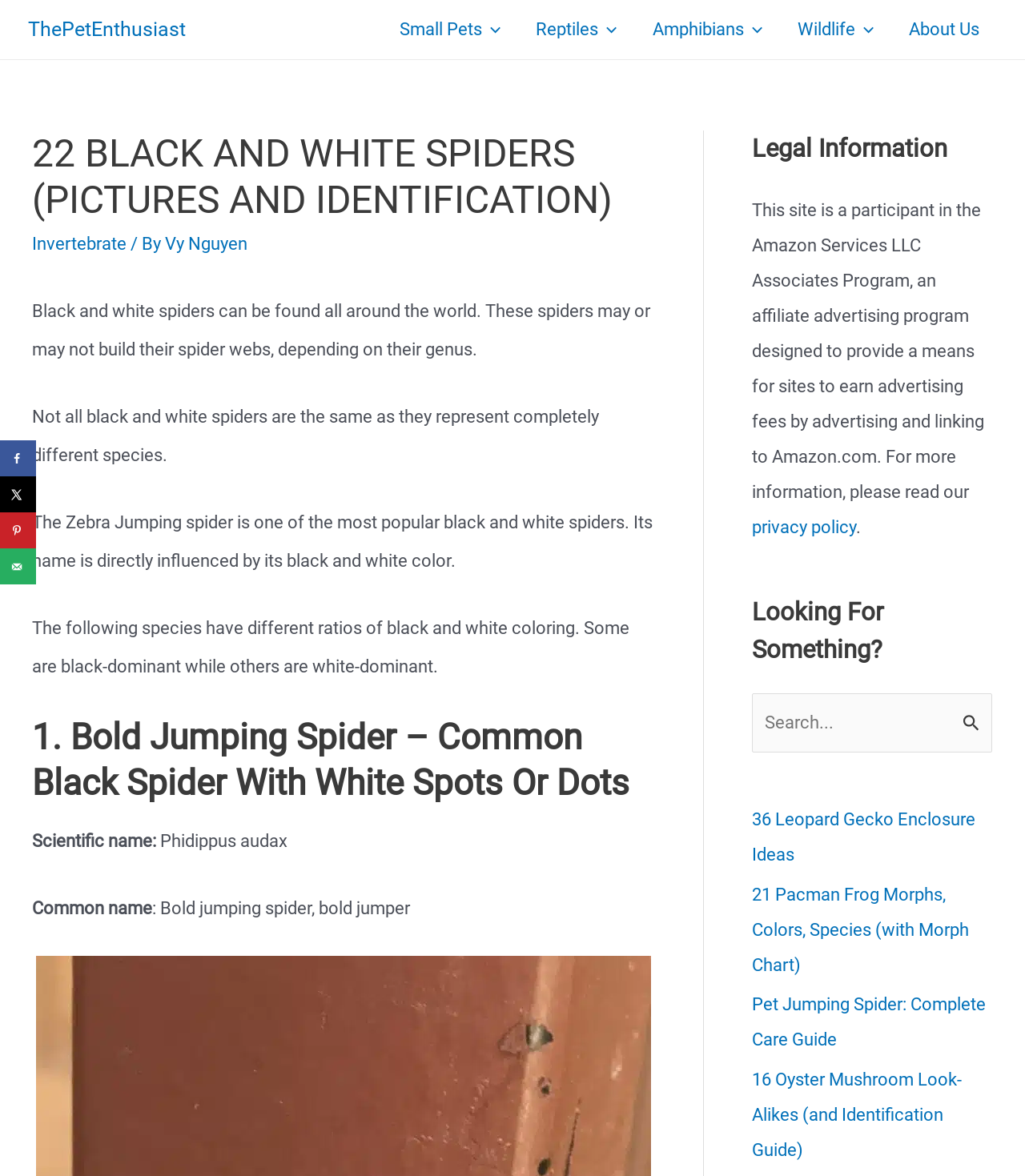Pinpoint the bounding box coordinates of the element that must be clicked to accomplish the following instruction: "View Demo". The coordinates should be in the format of four float numbers between 0 and 1, i.e., [left, top, right, bottom].

None